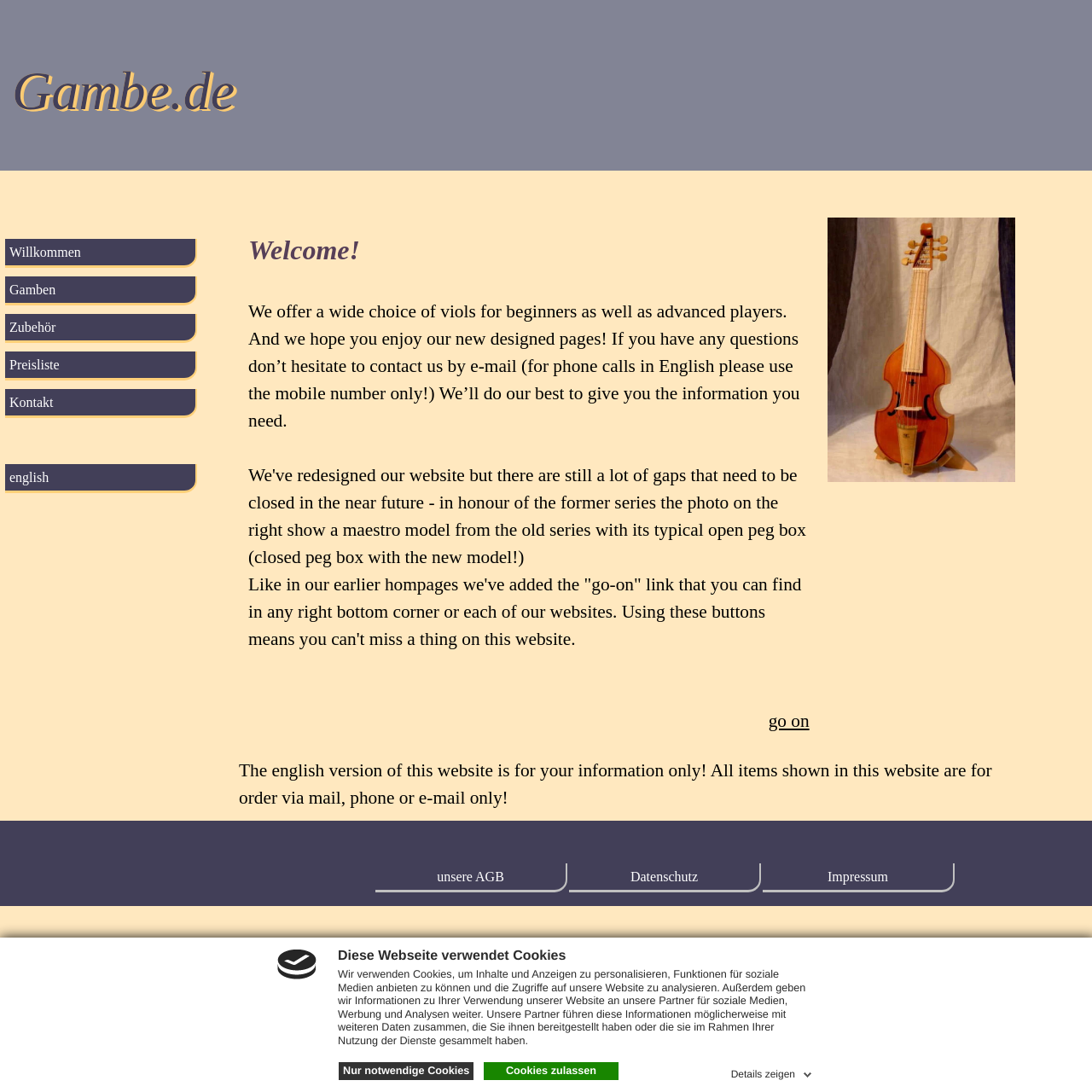Please specify the bounding box coordinates in the format (top-left x, top-left y, bottom-right x, bottom-right y), with values ranging from 0 to 1. Identify the bounding box for the UI component described as follows: Impressum

[0.702, 0.791, 0.869, 0.815]